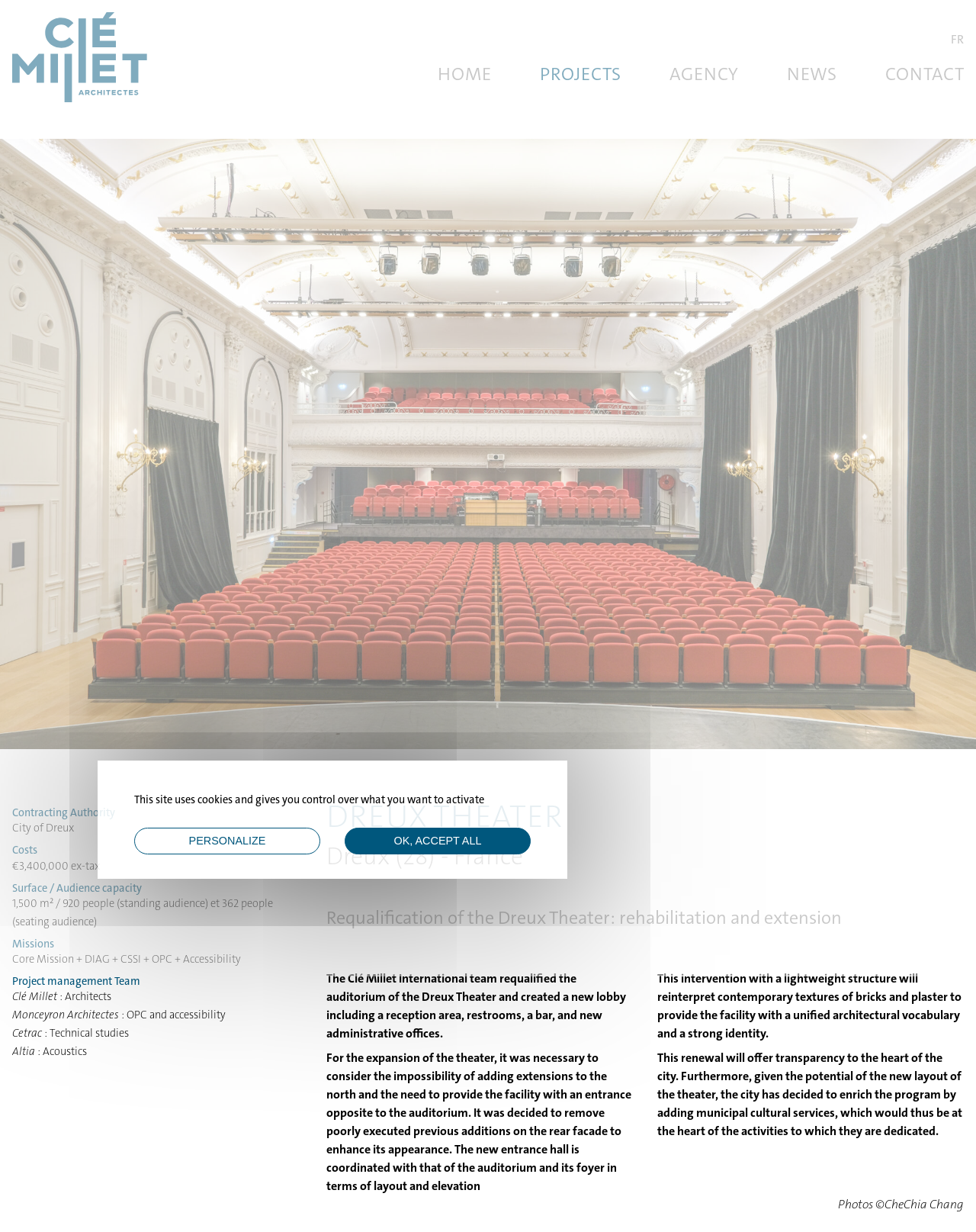Locate the bounding box coordinates of the segment that needs to be clicked to meet this instruction: "go to the store".

None